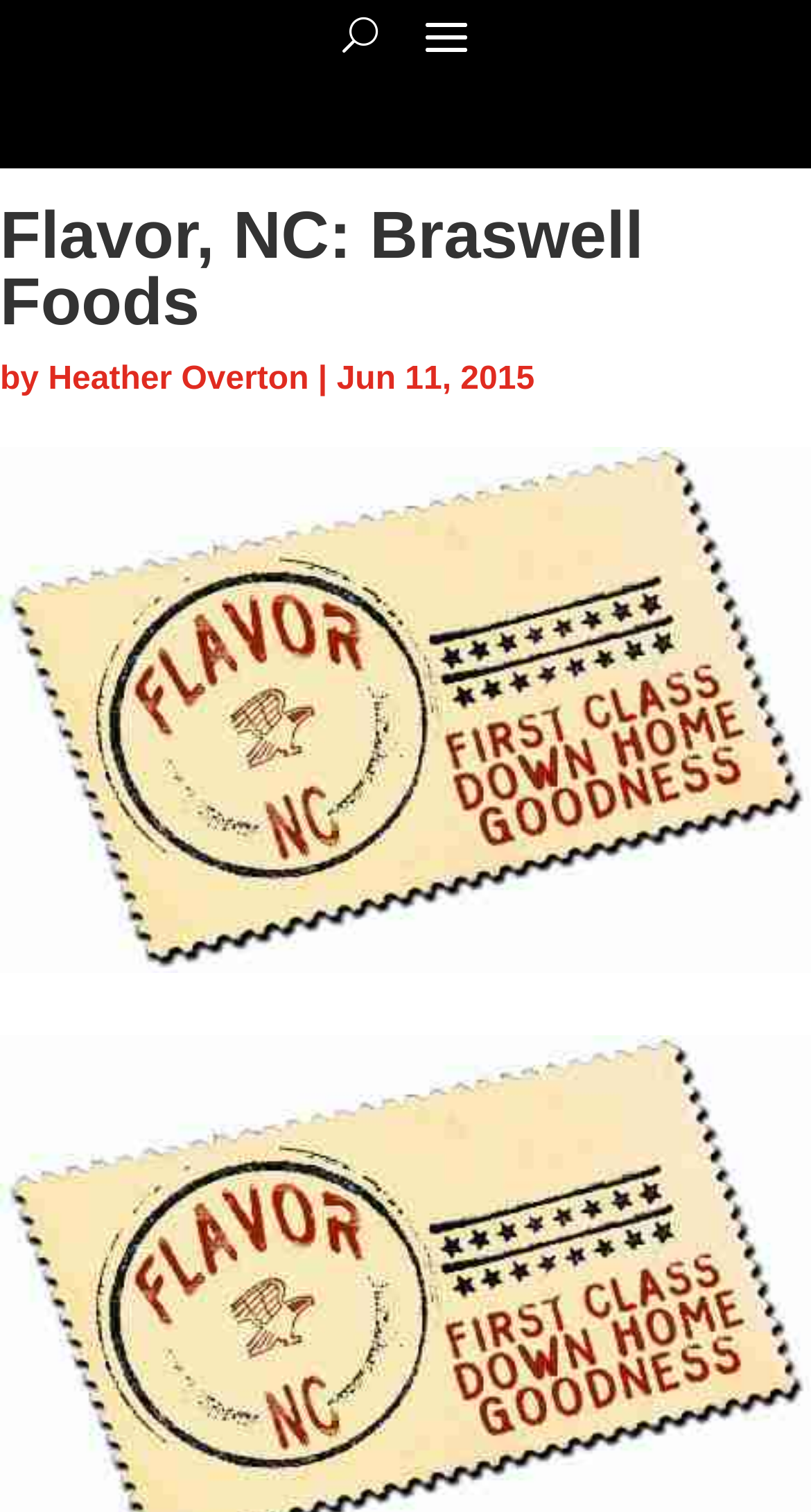What is the purpose of the 'U' button?
From the image, respond with a single word or phrase.

Unknown